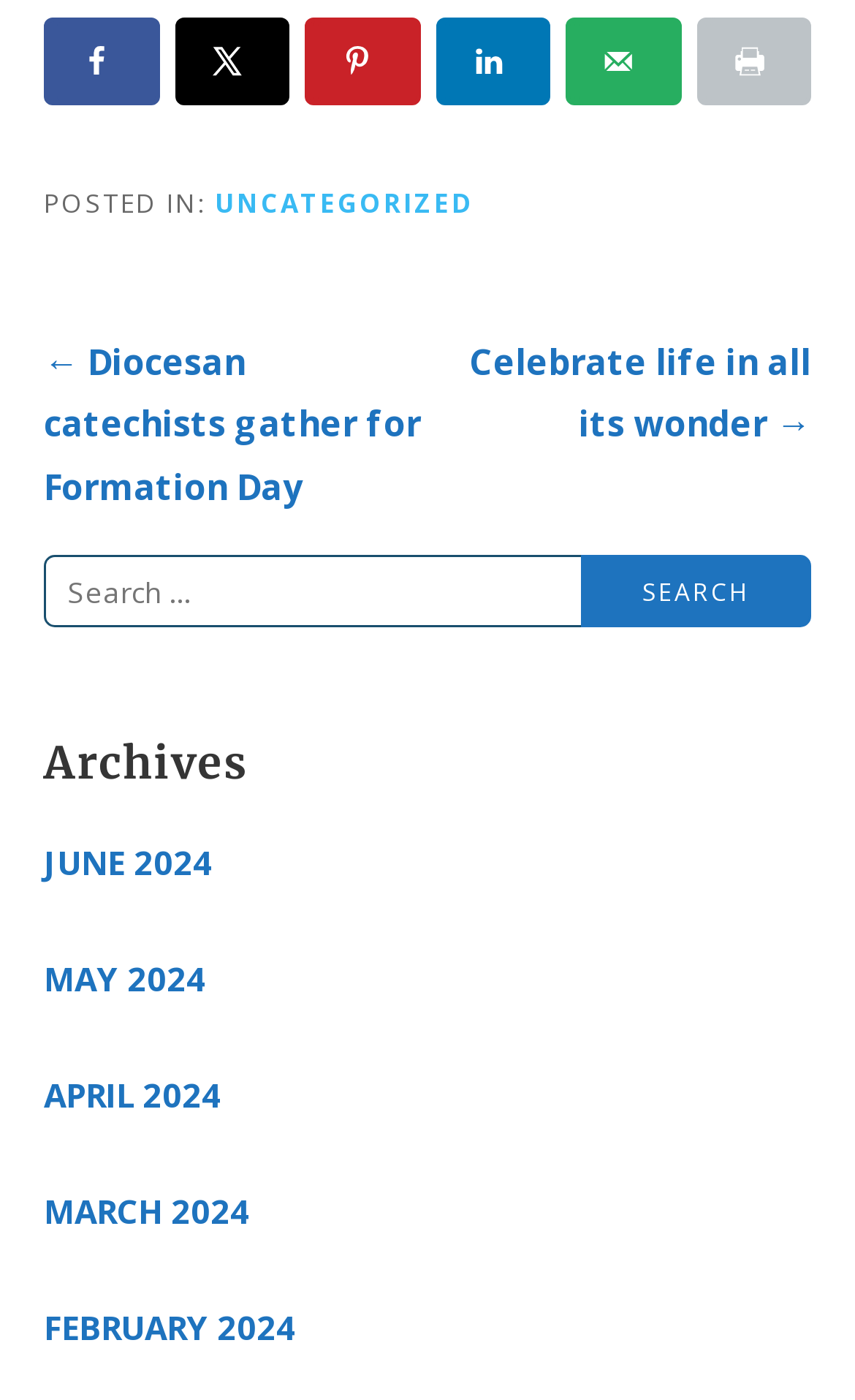What are the available archives? Look at the image and give a one-word or short phrase answer.

JUNE 2024, MAY 2024, APRIL 2024, MARCH 2024, FEBRUARY 2024